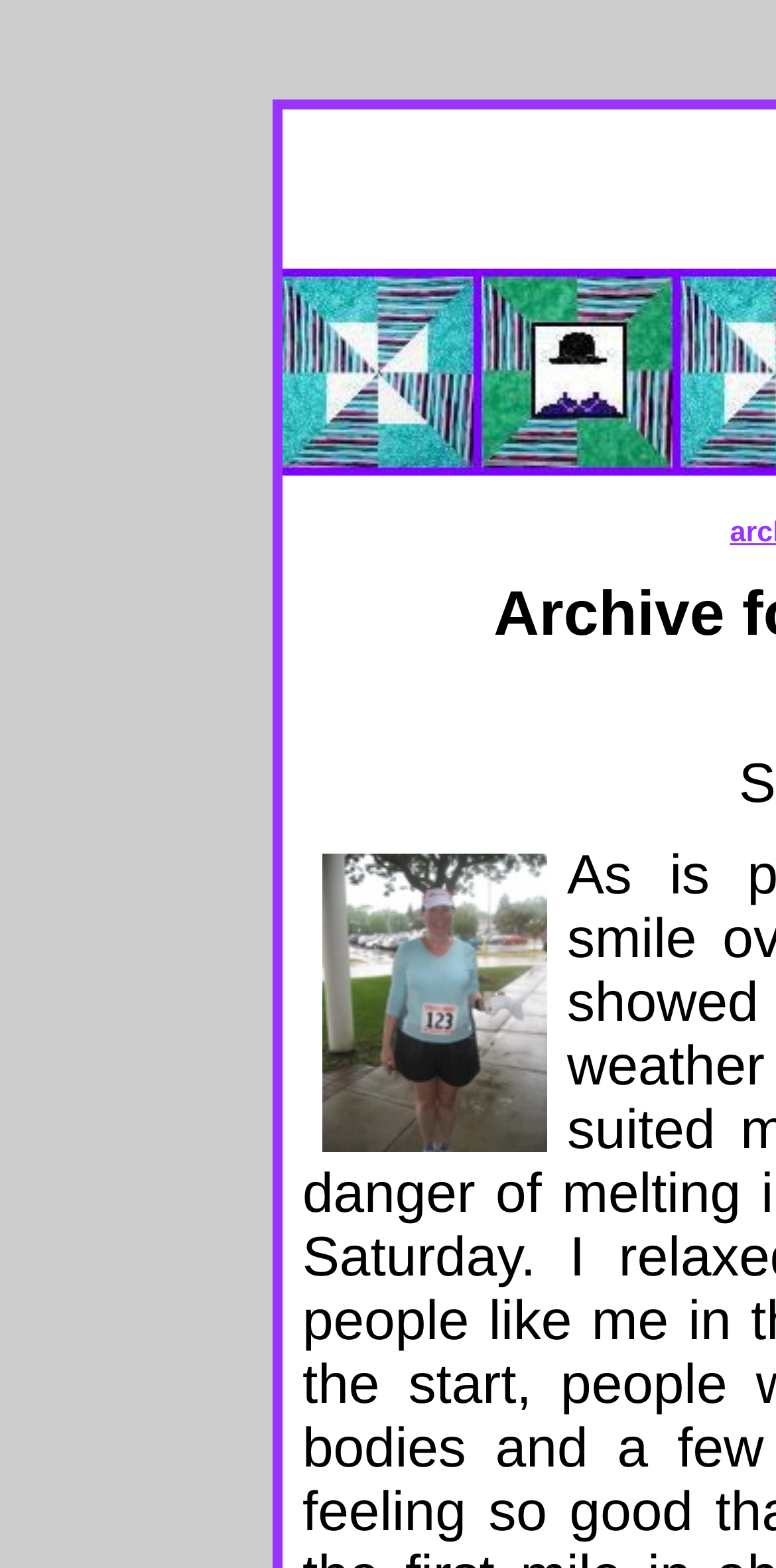Your task is to find and give the main heading text of the webpage.

Hat on Top, Coat Below